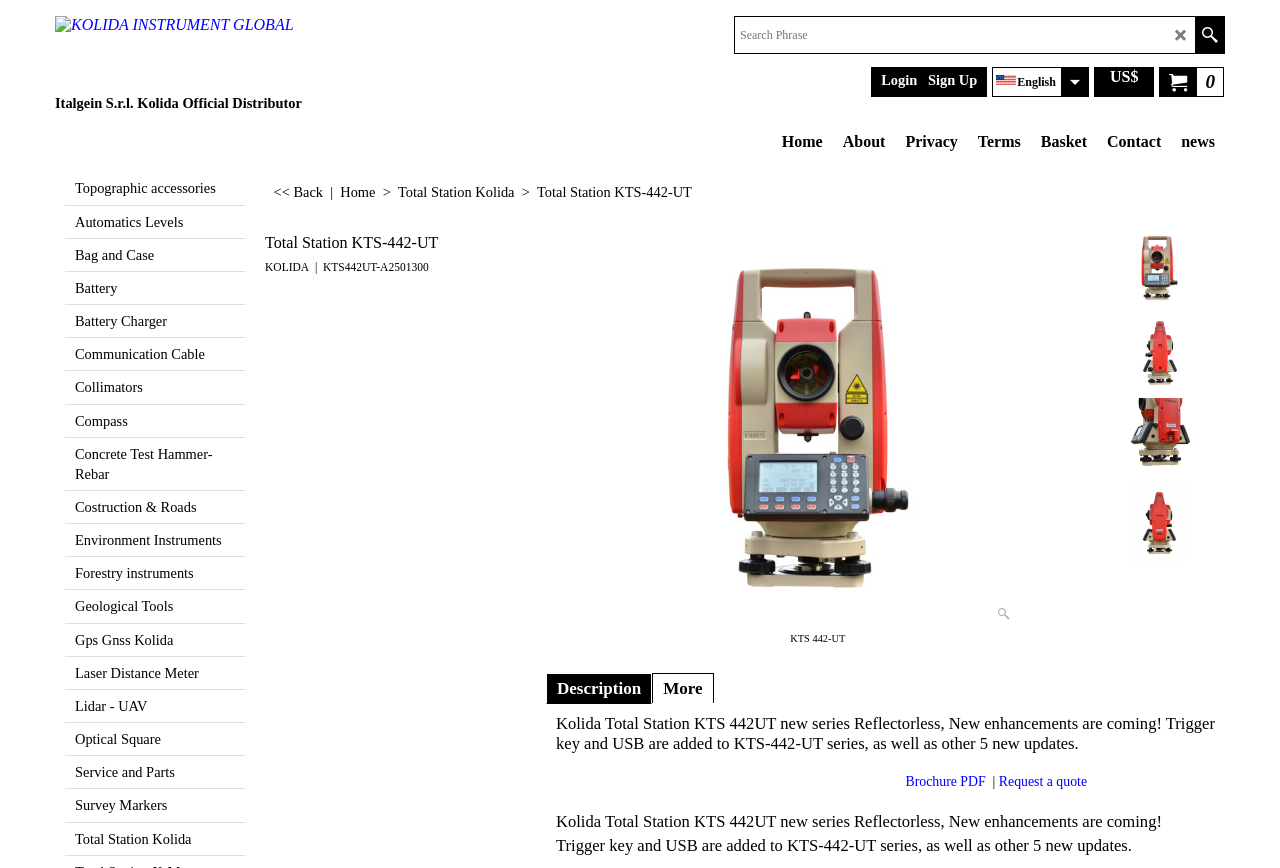Please locate the bounding box coordinates of the element's region that needs to be clicked to follow the instruction: "View the Total Station Kolida KTS-442-UT product page". The bounding box coordinates should be provided as four float numbers between 0 and 1, i.e., [left, top, right, bottom].

[0.207, 0.27, 0.419, 0.292]